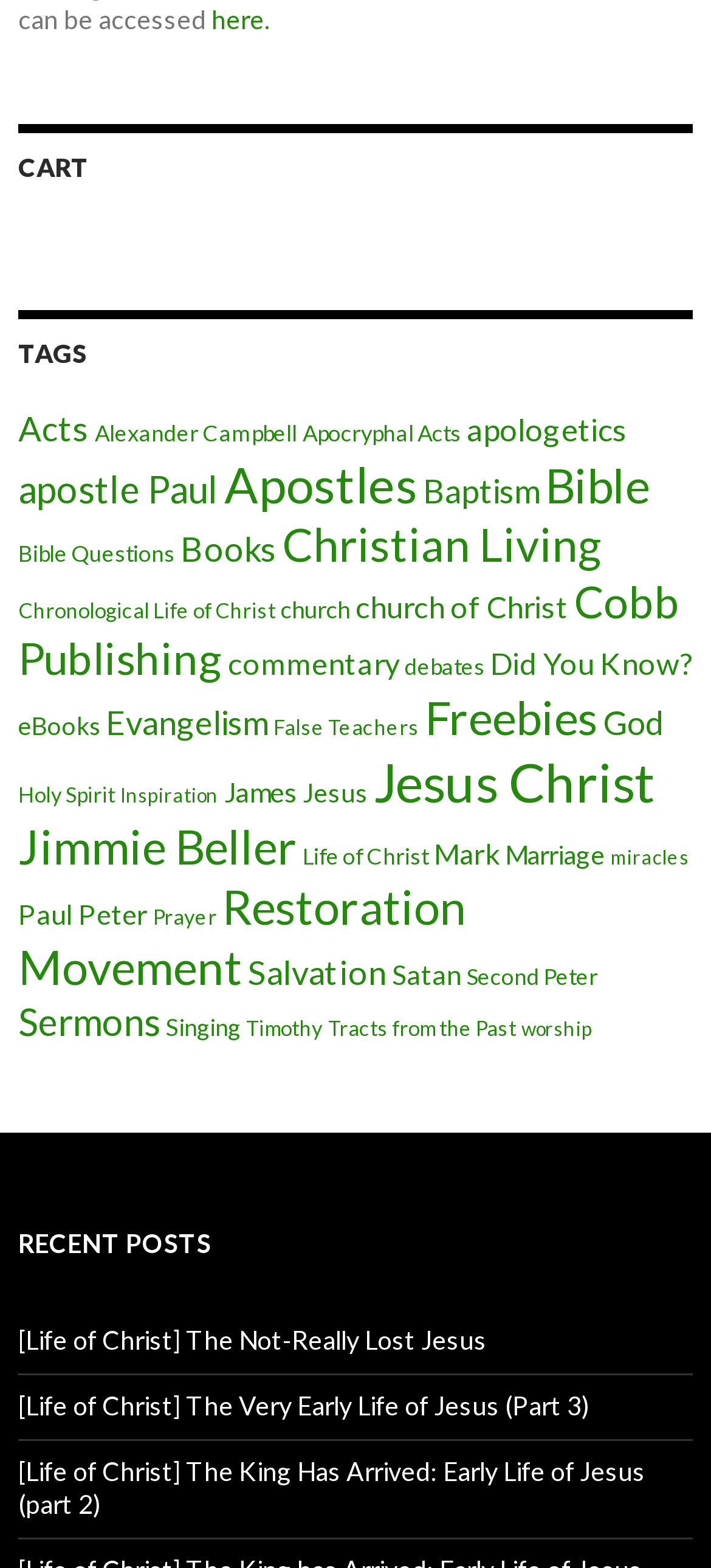Based on the image, provide a detailed response to the question:
How many items are associated with the topic 'Apostles'?

I looked at the link associated with the topic 'Apostles', and it mentions 87 items, indicating that there are 87 items related to the topic of Apostles.